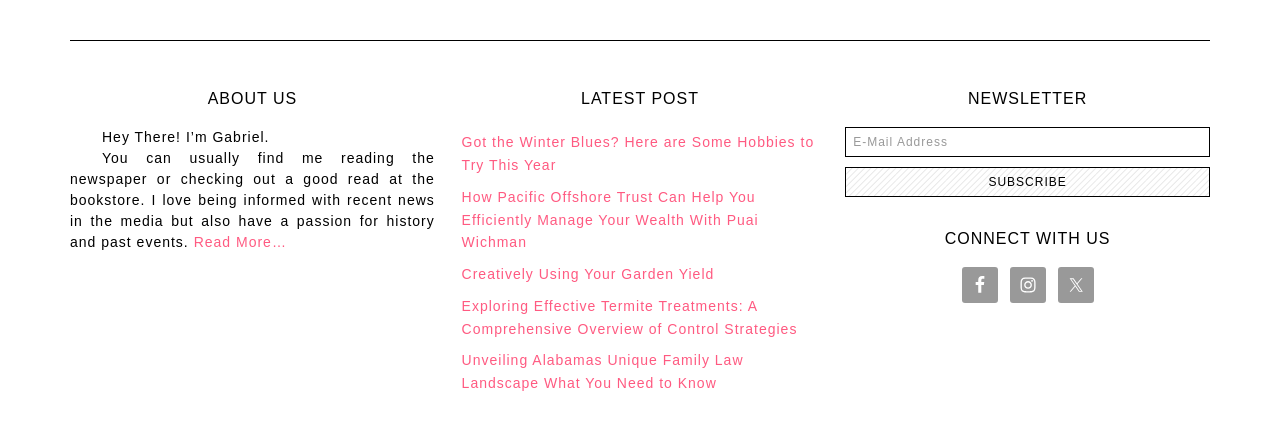Identify the bounding box coordinates for the element you need to click to achieve the following task: "Read more about the author". The coordinates must be four float values ranging from 0 to 1, formatted as [left, top, right, bottom].

[0.151, 0.545, 0.224, 0.582]